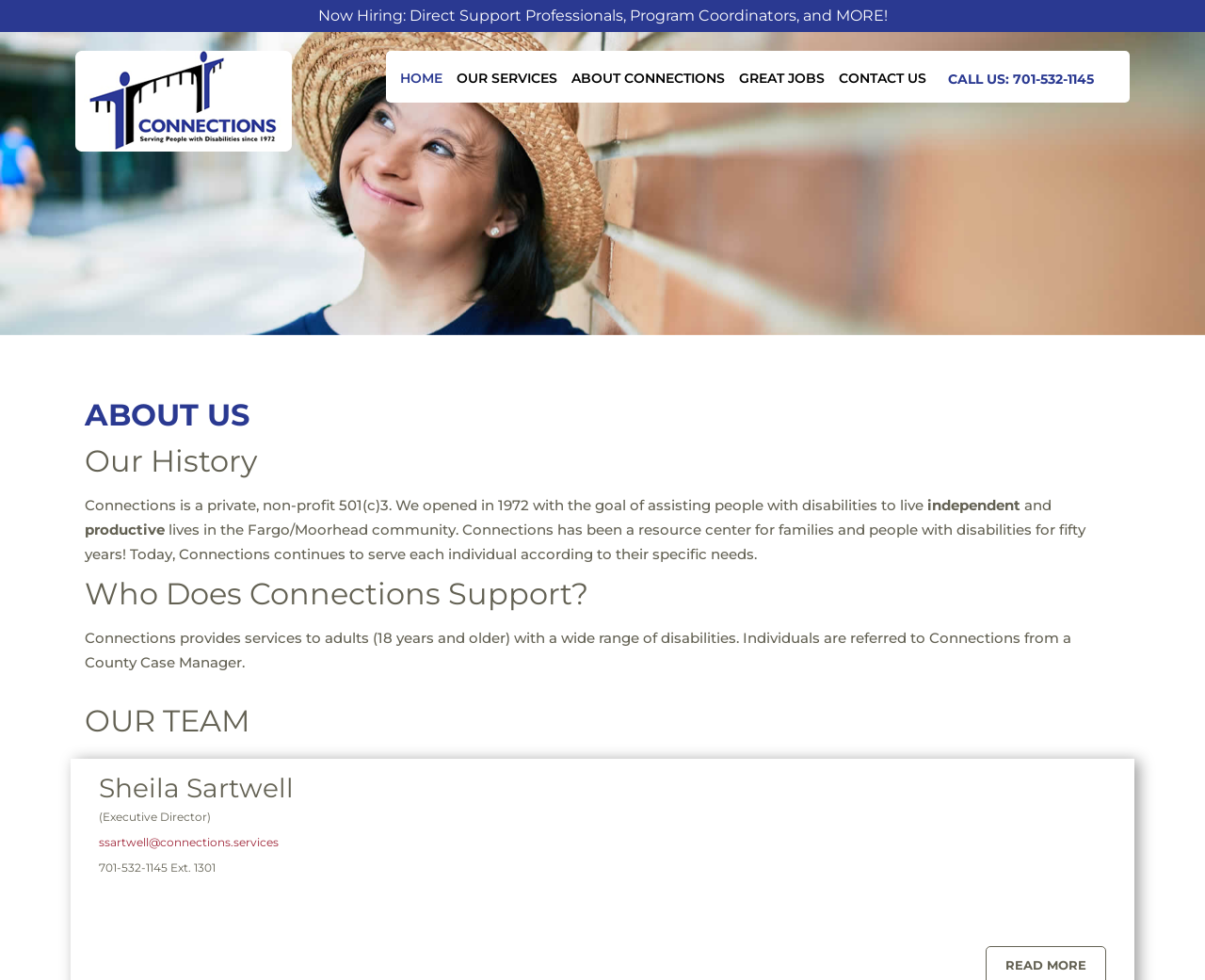Provide your answer to the question using just one word or phrase: How can someone contact Connections?

Call 701-532-1145